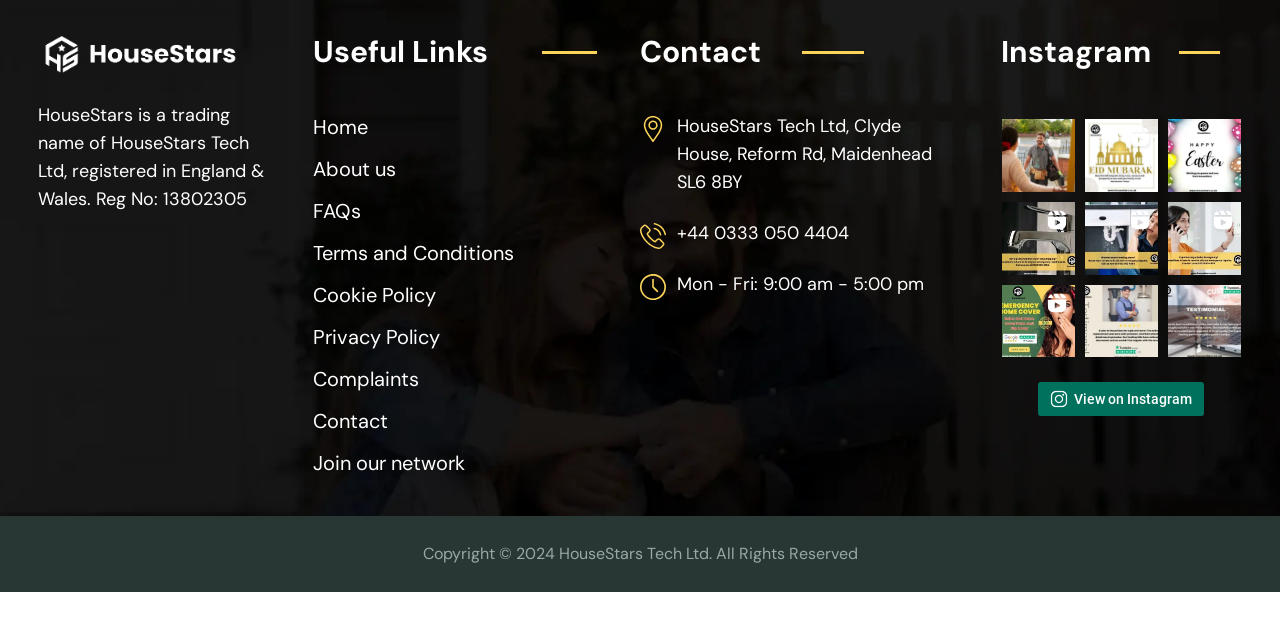Show the bounding box coordinates for the HTML element as described: "Complaints".

[0.245, 0.568, 0.5, 0.615]